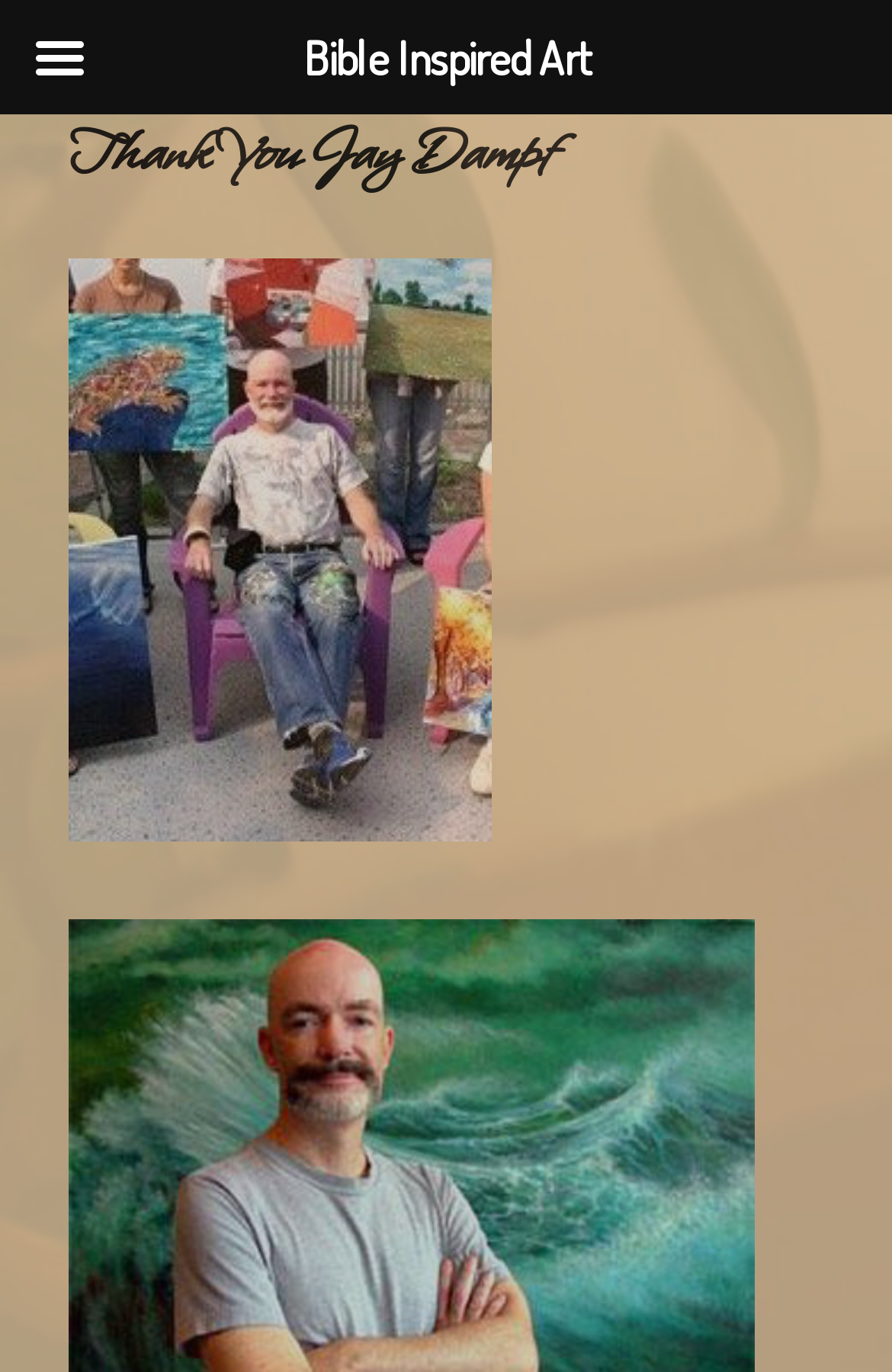Using the provided description Bible Inspired Art, find the bounding box coordinates for the UI element. Provide the coordinates in (top-left x, top-left y, bottom-right x, bottom-right y) format, ensuring all values are between 0 and 1.

[0.34, 0.028, 0.66, 0.062]